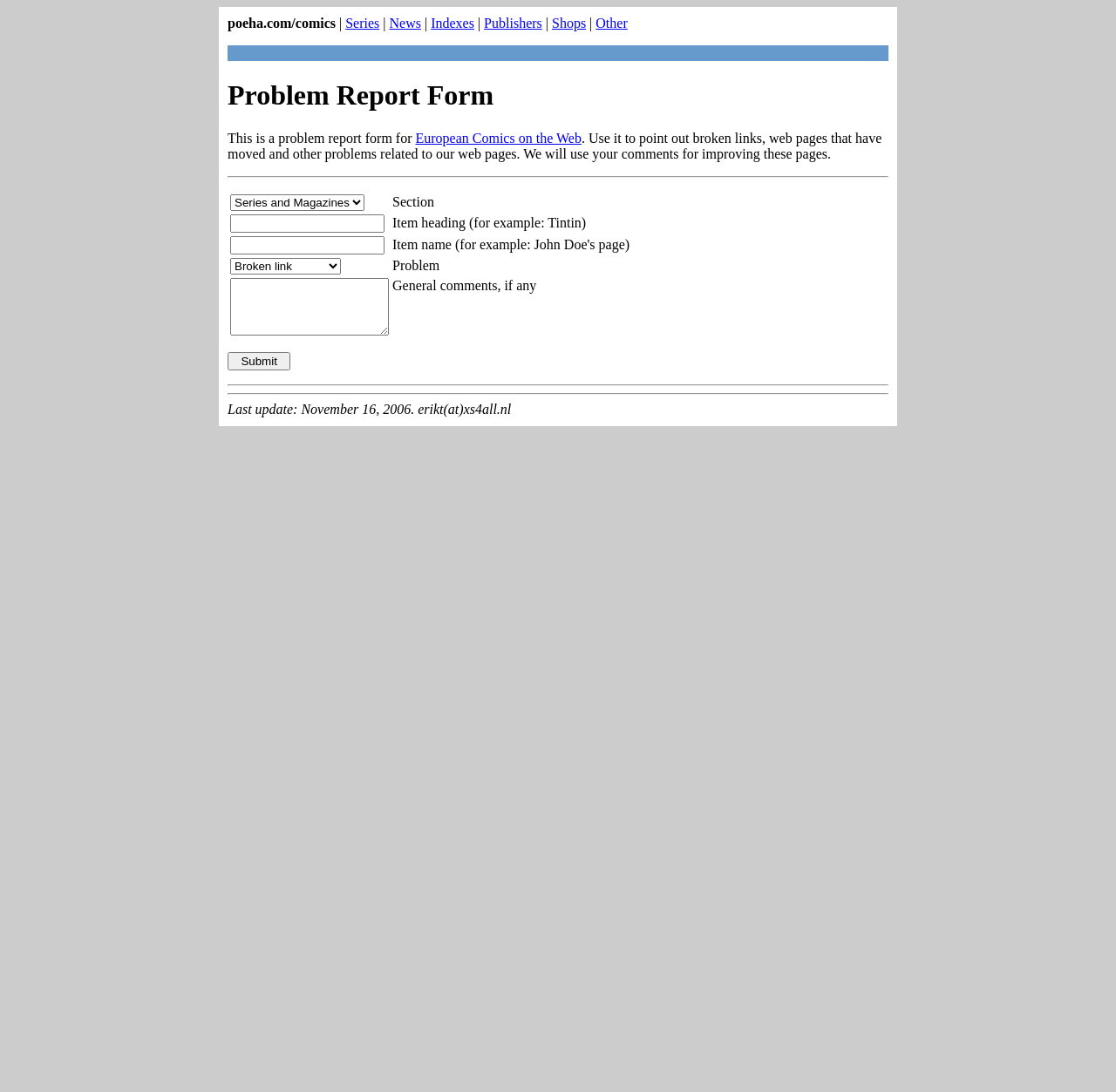What is the purpose of this webpage?
Please look at the screenshot and answer using one word or phrase.

Report problems